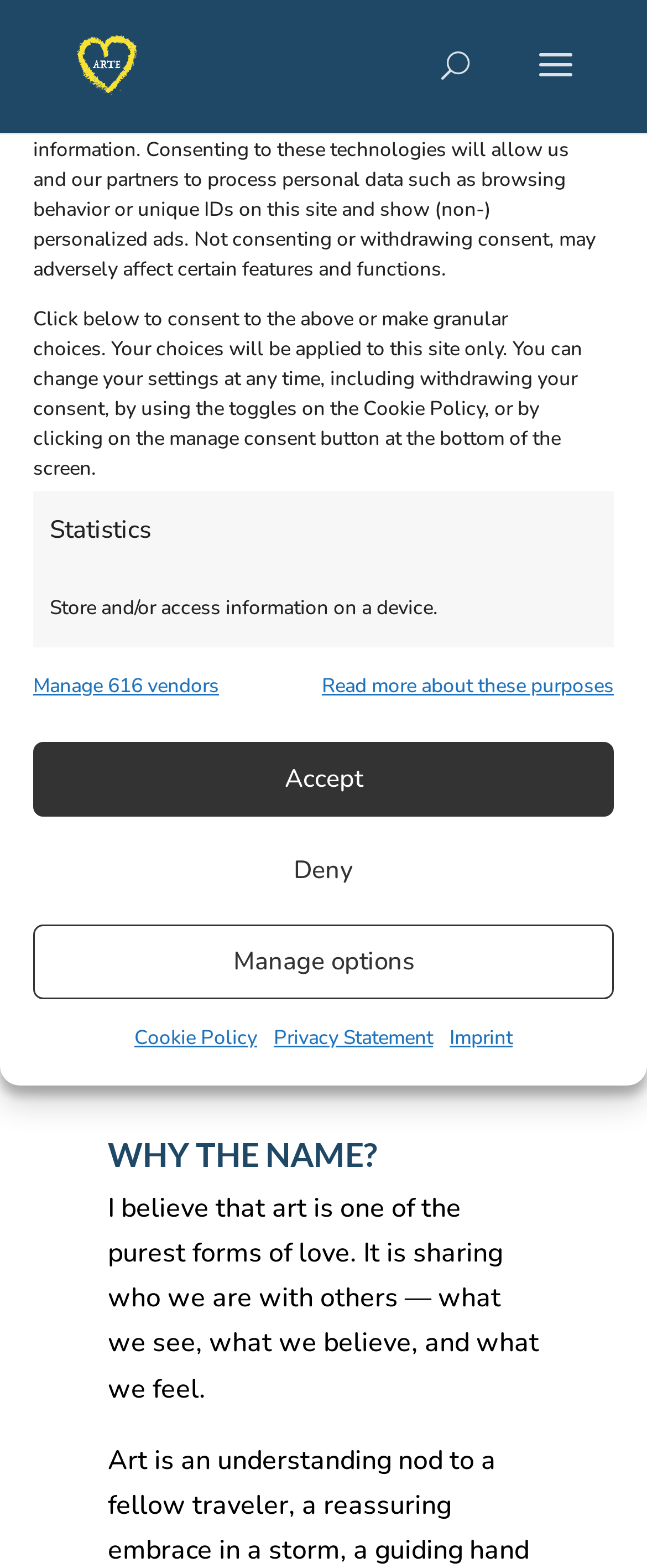Review the image closely and give a comprehensive answer to the question: What does the author believe art is?

I obtained this answer by reading the StaticText element with the text 'I believe that art is one of the purest forms of love. It is sharing who we are with others — what we see, what we believe, and what we feel.' which expresses the author's belief about art.